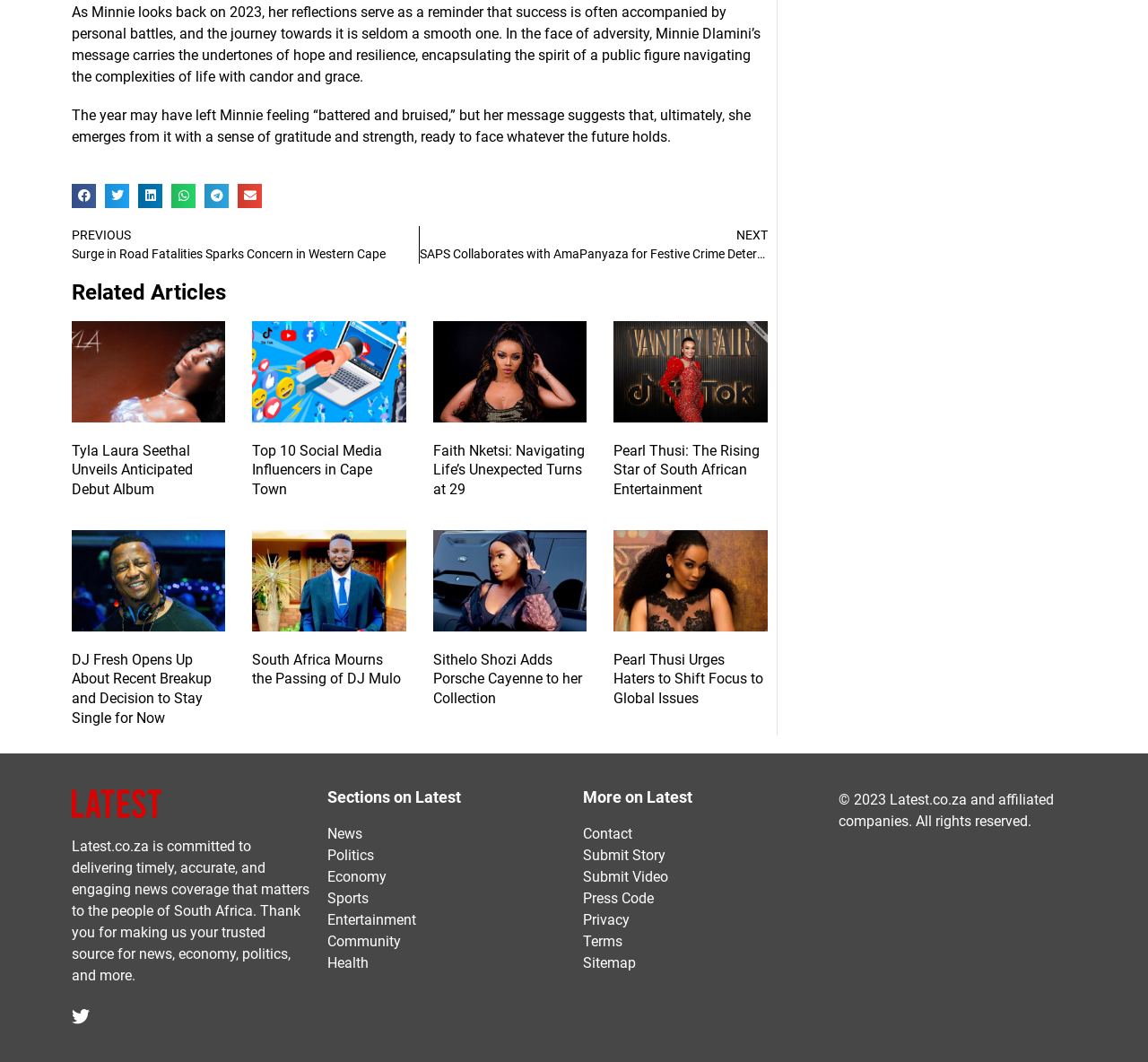Give a concise answer of one word or phrase to the question: 
What is the name of the website?

Latest.co.za